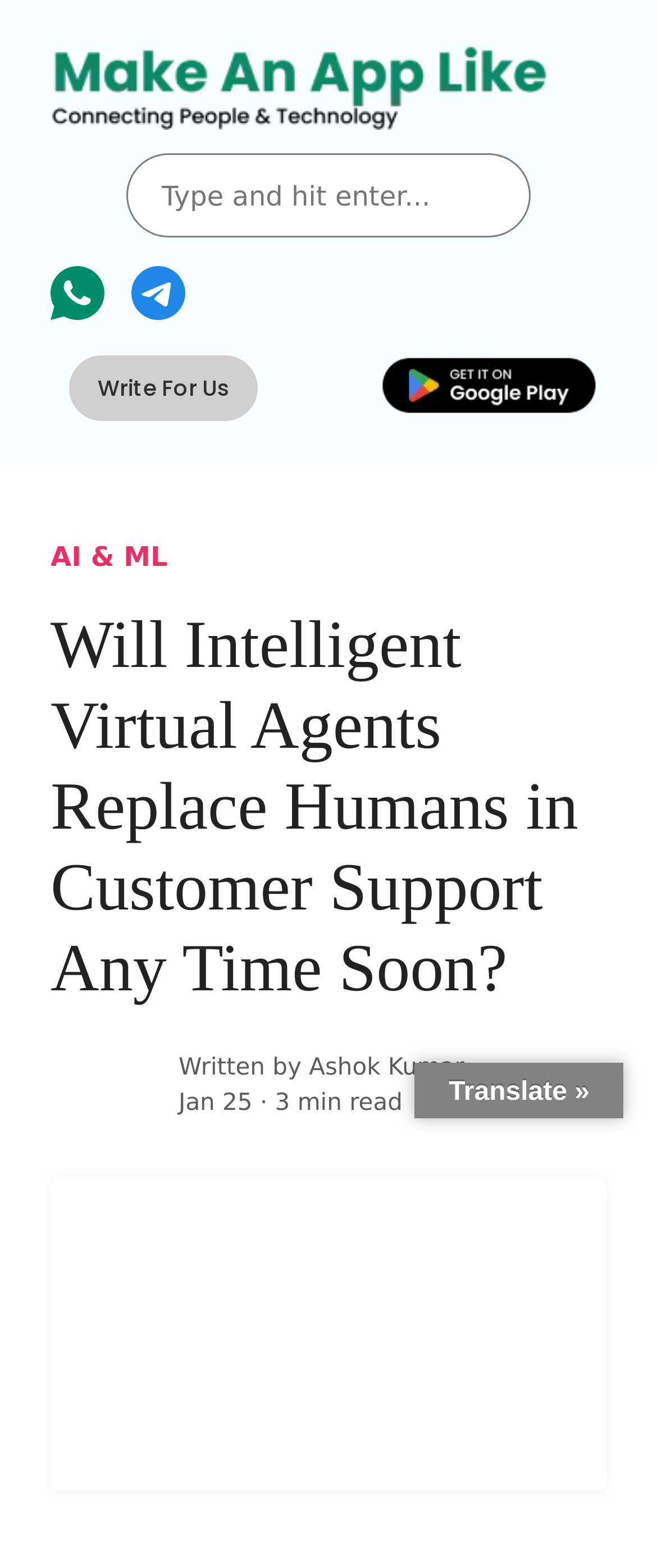Please identify the bounding box coordinates of where to click in order to follow the instruction: "Read the article about AI & ML".

[0.077, 0.345, 0.255, 0.365]